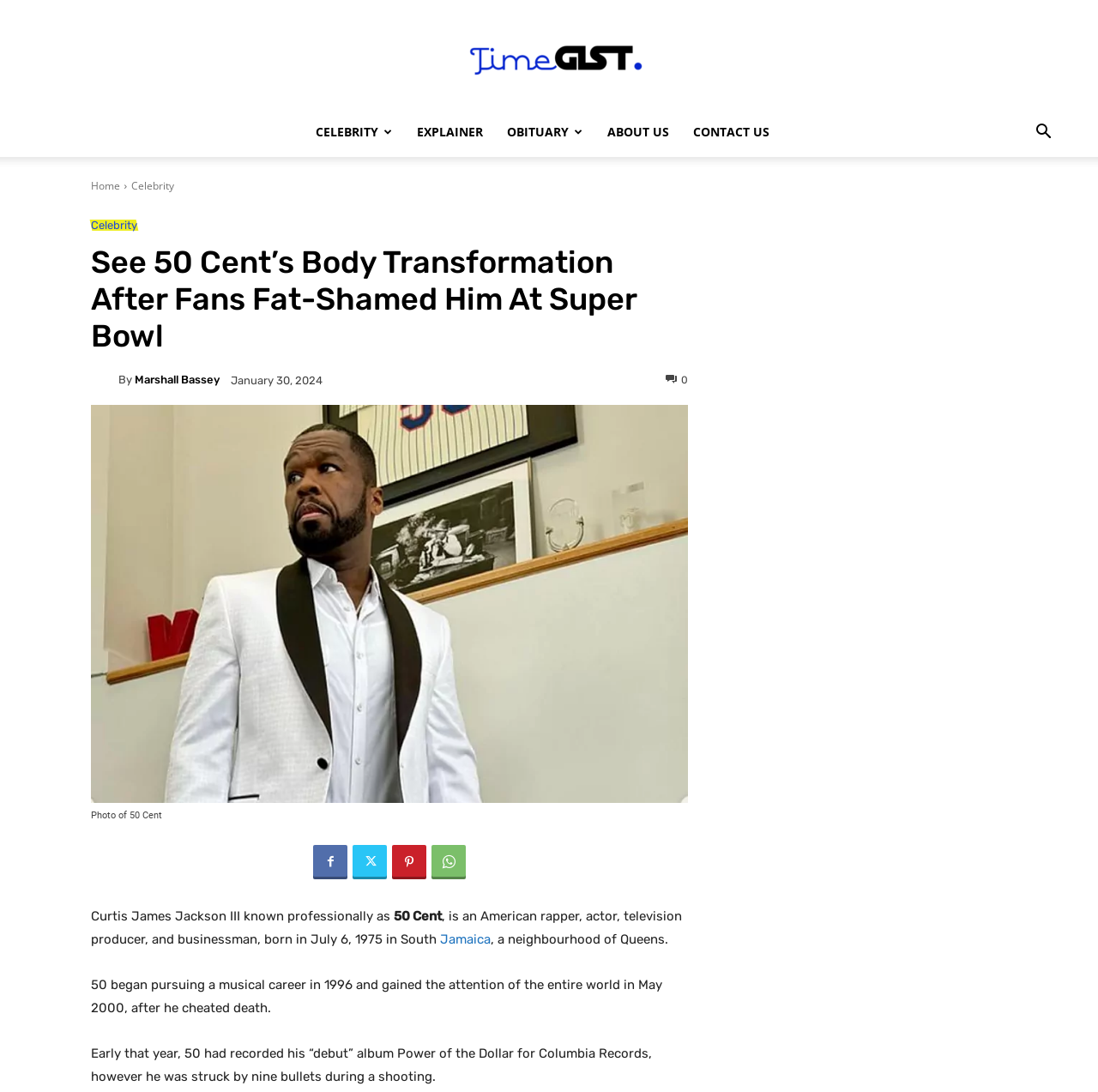Provide the bounding box coordinates of the section that needs to be clicked to accomplish the following instruction: "Read the article about 50 Cent's body transformation."

[0.083, 0.223, 0.627, 0.325]